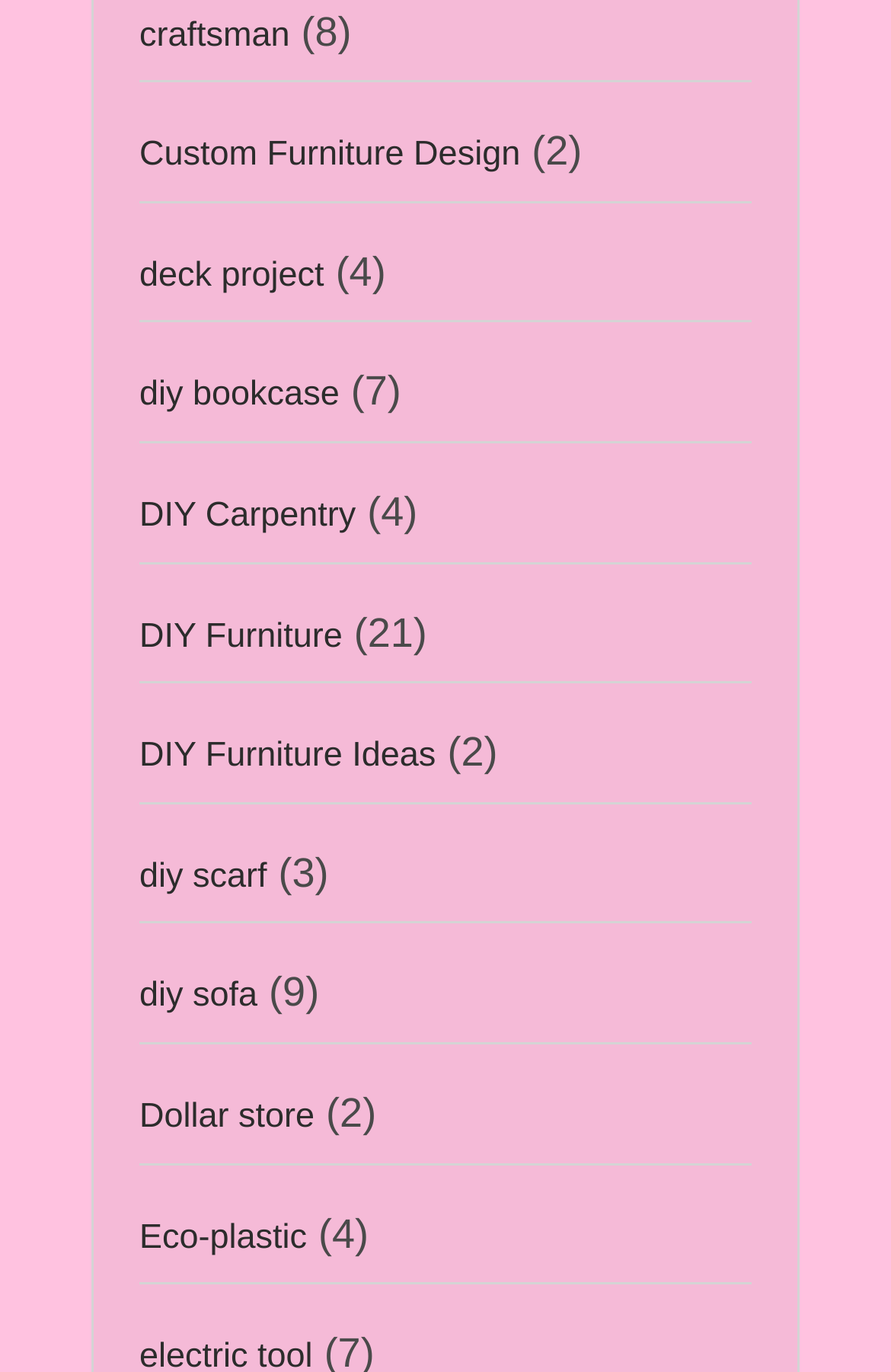Identify the bounding box coordinates of the element to click to follow this instruction: 'visit Custom Furniture Design'. Ensure the coordinates are four float values between 0 and 1, provided as [left, top, right, bottom].

[0.156, 0.099, 0.584, 0.127]